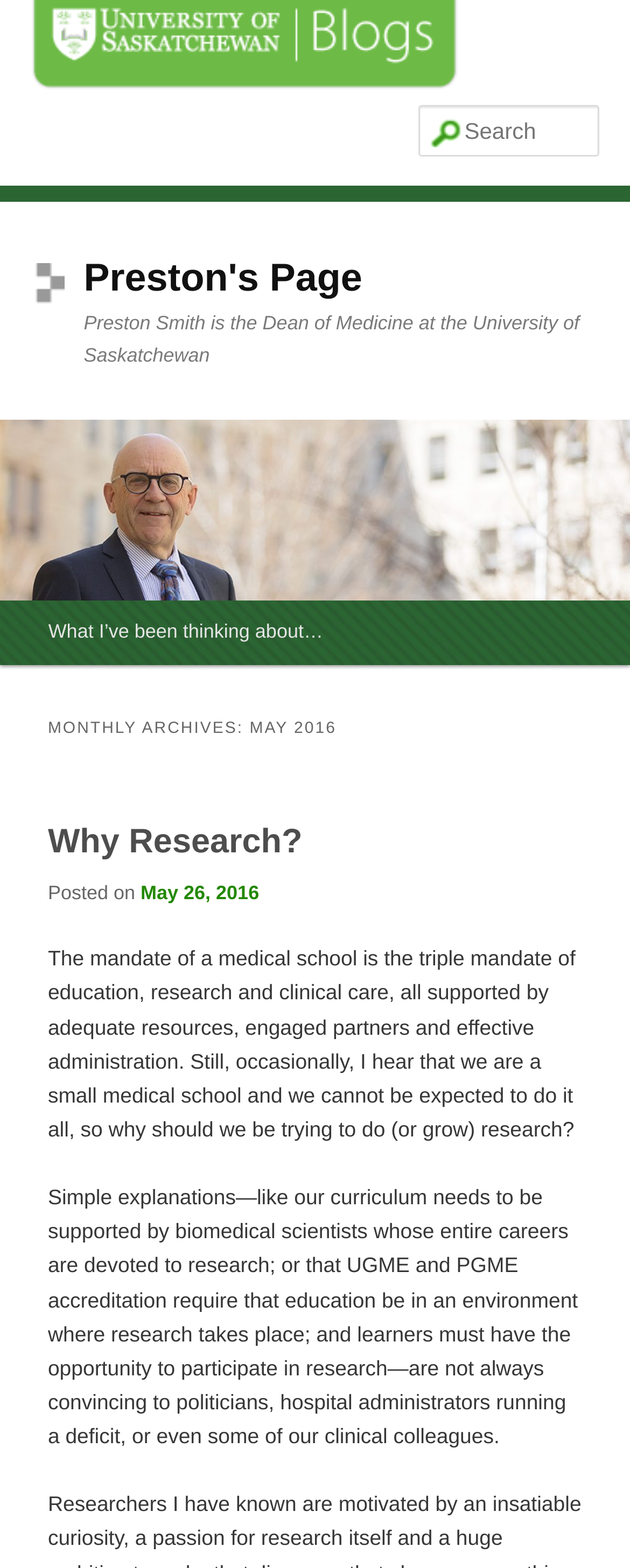Bounding box coordinates should be in the format (top-left x, top-left y, bottom-right x, bottom-right y) and all values should be floating point numbers between 0 and 1. Determine the bounding box coordinate for the UI element described as: Preston's Page

[0.133, 0.164, 0.575, 0.191]